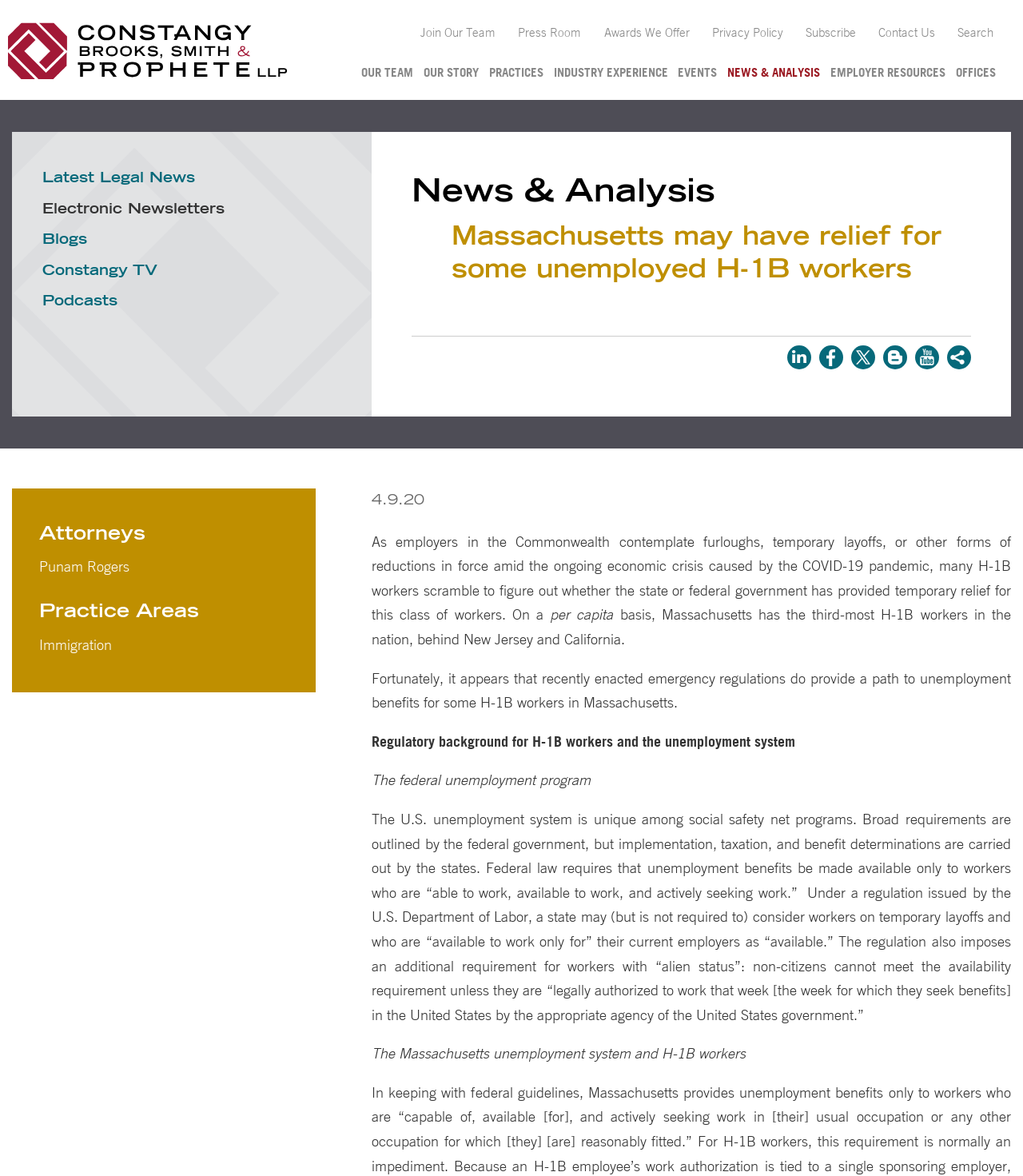Identify the bounding box coordinates of the clickable region necessary to fulfill the following instruction: "Follow Constangy on LinkedIn". The bounding box coordinates should be four float numbers between 0 and 1, i.e., [left, top, right, bottom].

[0.77, 0.294, 0.793, 0.314]